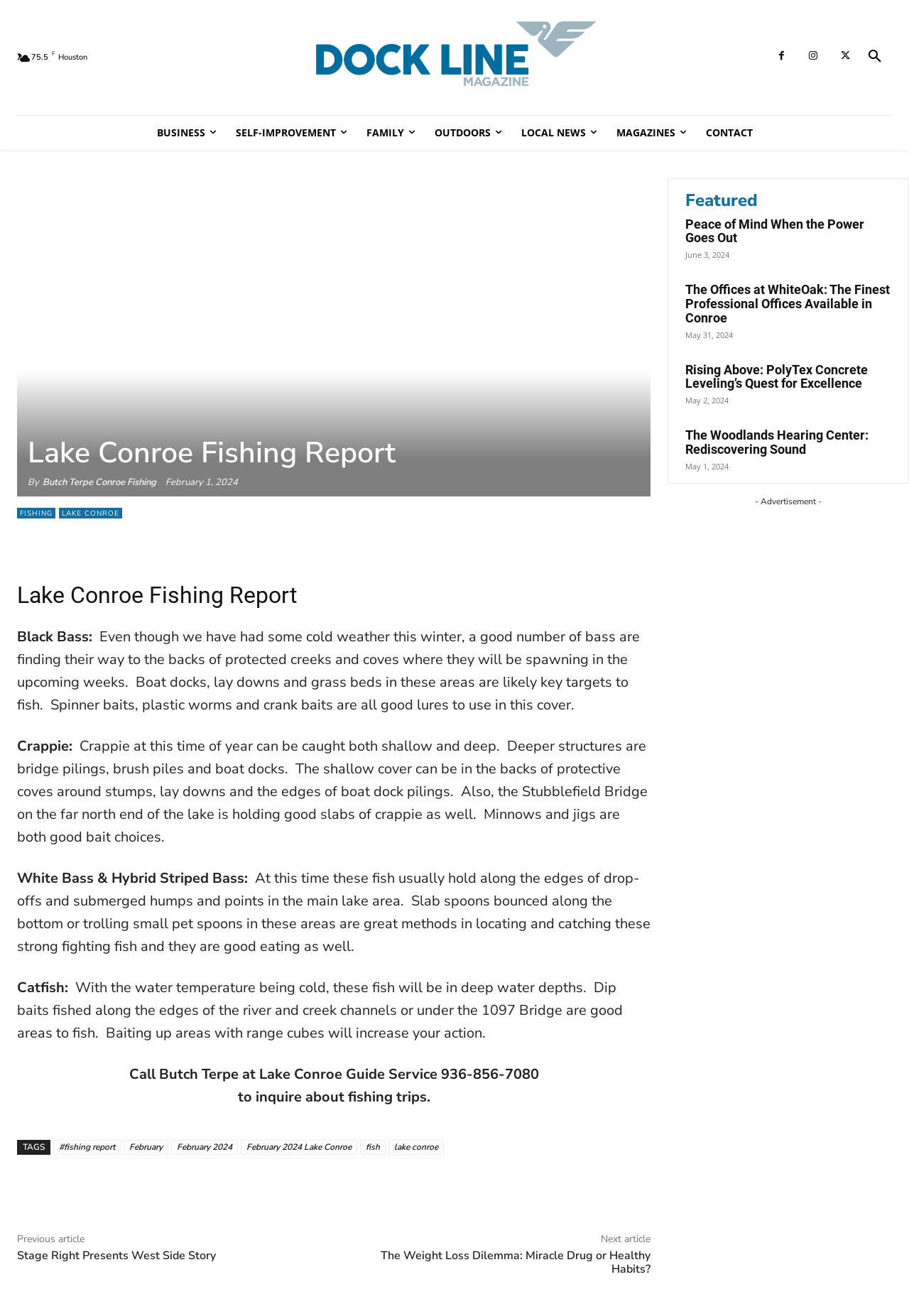Offer a detailed account of what is visible on the webpage.

The webpage is a fishing report article from Dock Line Magazine, with a focus on Lake Conroe. At the top, there is a navigation bar with links to various sections, including BUSINESS, SELF-IMPROVEMENT, FAMILY, OUTDOORS, and LOCAL NEWS. Below this, there is a search button and a series of social media links.

The main content of the page is divided into sections, with headings and paragraphs of text. The first section is an introduction to the Lake Conroe fishing report, written by Butch Terpe. The report discusses the current fishing conditions, including the behavior of black bass, crappie, white bass, and catfish.

There are several images on the page, including a fishing forecast image and a figure with a caption. The page also includes links to other articles, including "Stage Right Presents West Side Story" and "The Weight Loss Dilemma: Miracle Drug or Healthy Habits?".

In the right-hand sidebar, there are featured articles, including "Peace of Mind When the Power Goes Out" and "The Offices at WhiteOak: The Finest Professional Offices Available in Conroe". Each of these articles has a heading, a link, and a publication date.

At the bottom of the page, there are links to previous and next articles, as well as a series of tags, including "fishing report", "February", "February 2024", and "lake conroe".